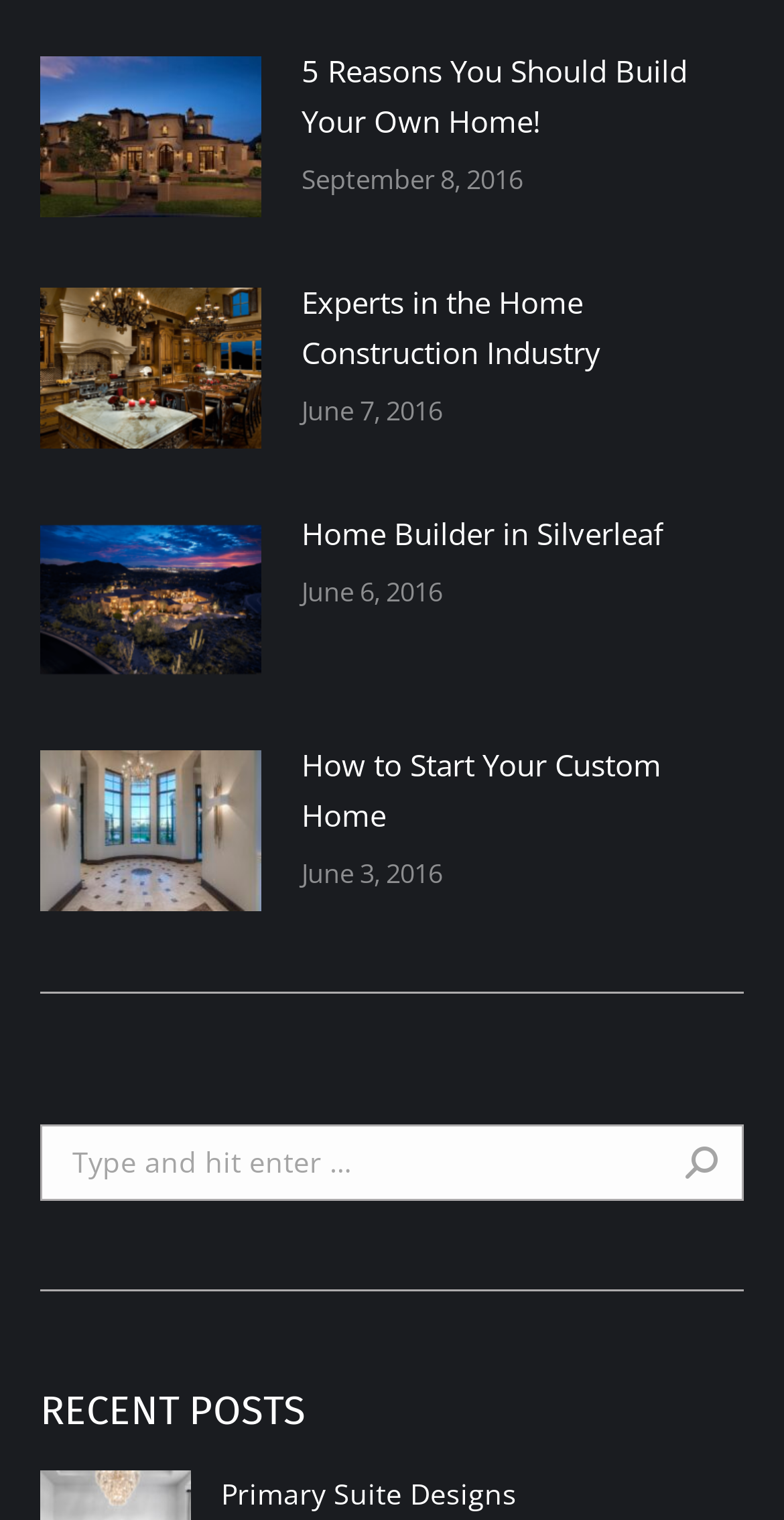Provide a one-word or brief phrase answer to the question:
How many articles are on this webpage?

4